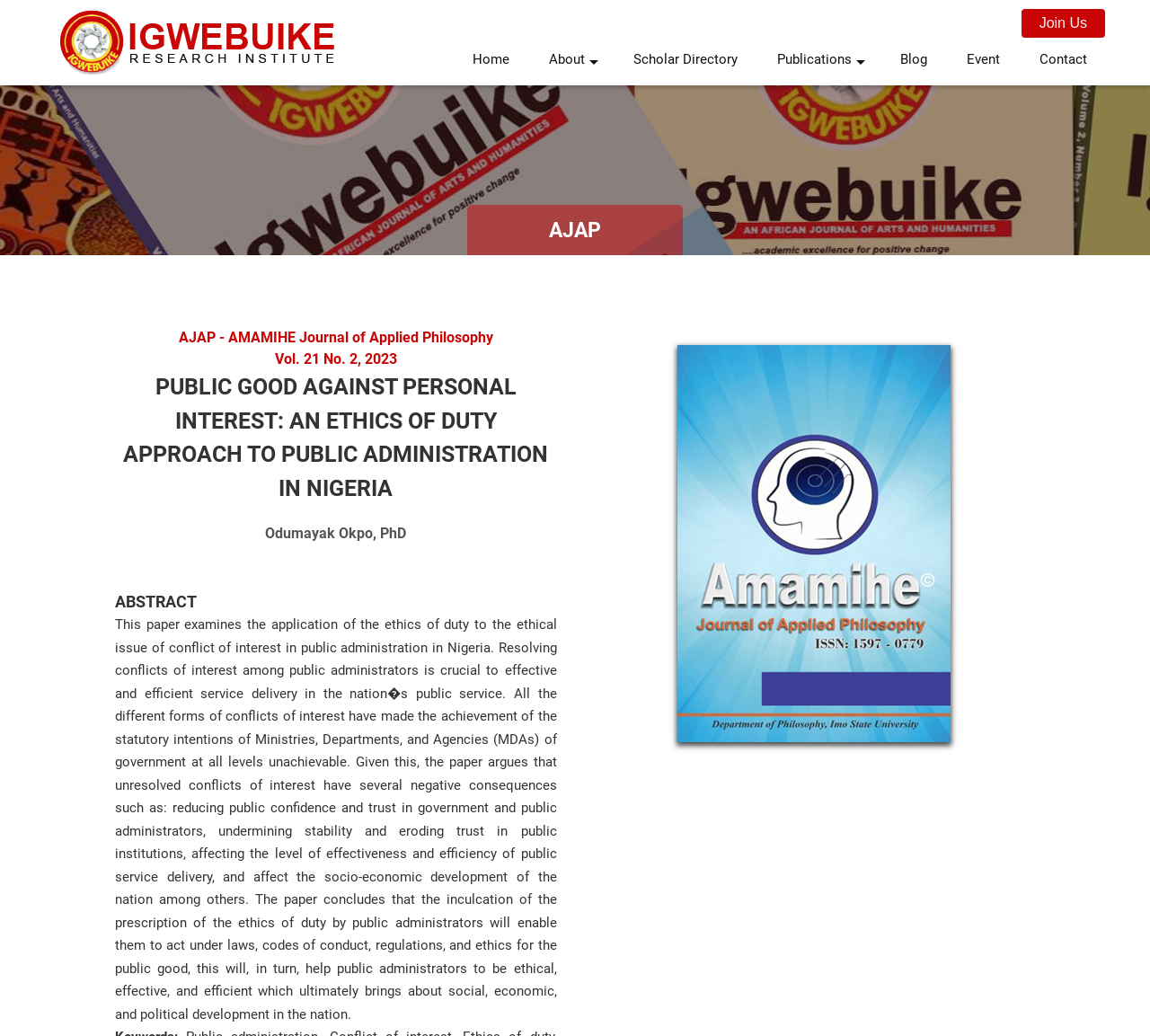What is the title of the journal?
Give a detailed explanation using the information visible in the image.

The title of the journal can be found in the heading element with the text 'AJAP' and the static text element with the text 'AJAP - AMAMIHE Journal of Applied Philosophy'.